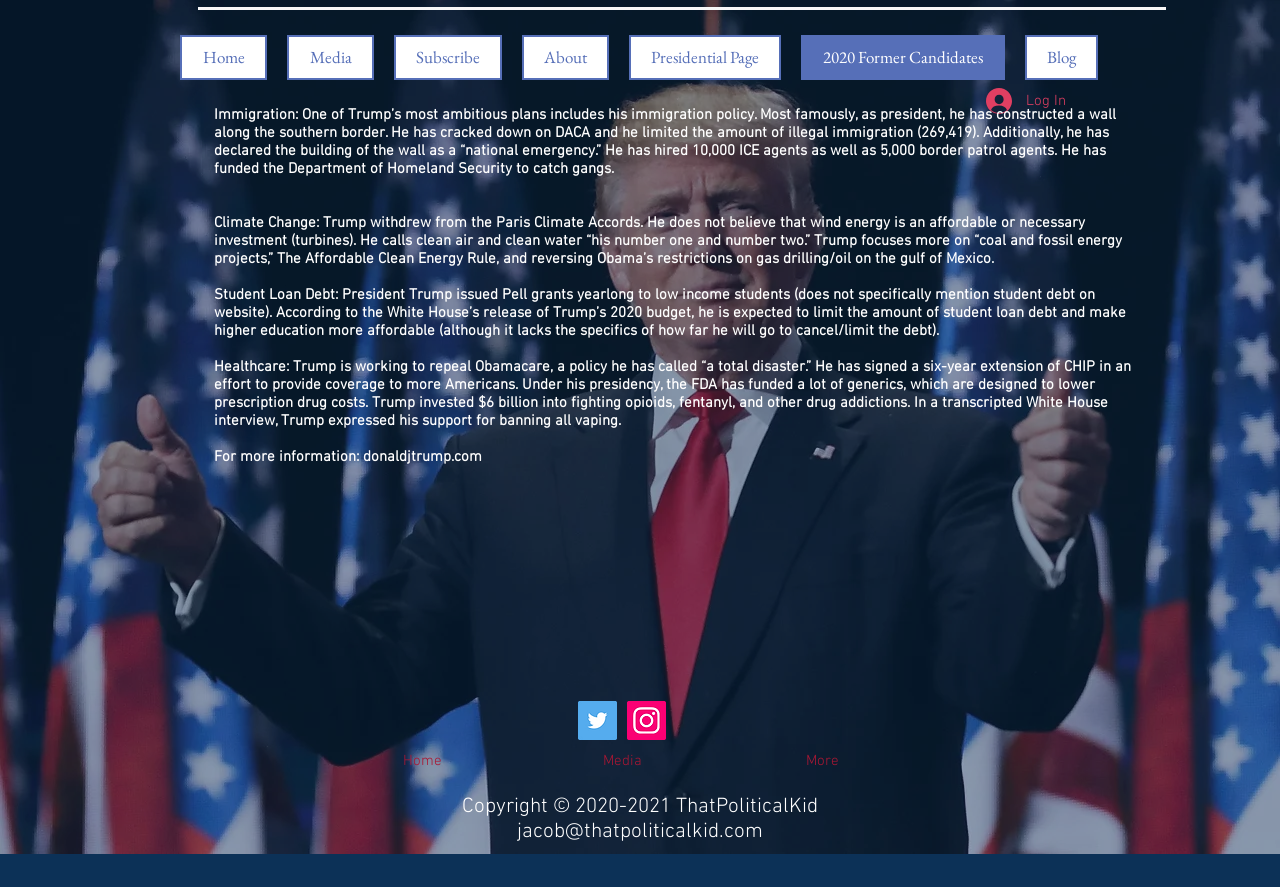Determine the bounding box for the described HTML element: "Search". Ensure the coordinates are four float numbers between 0 and 1 in the format [left, top, right, bottom].

None